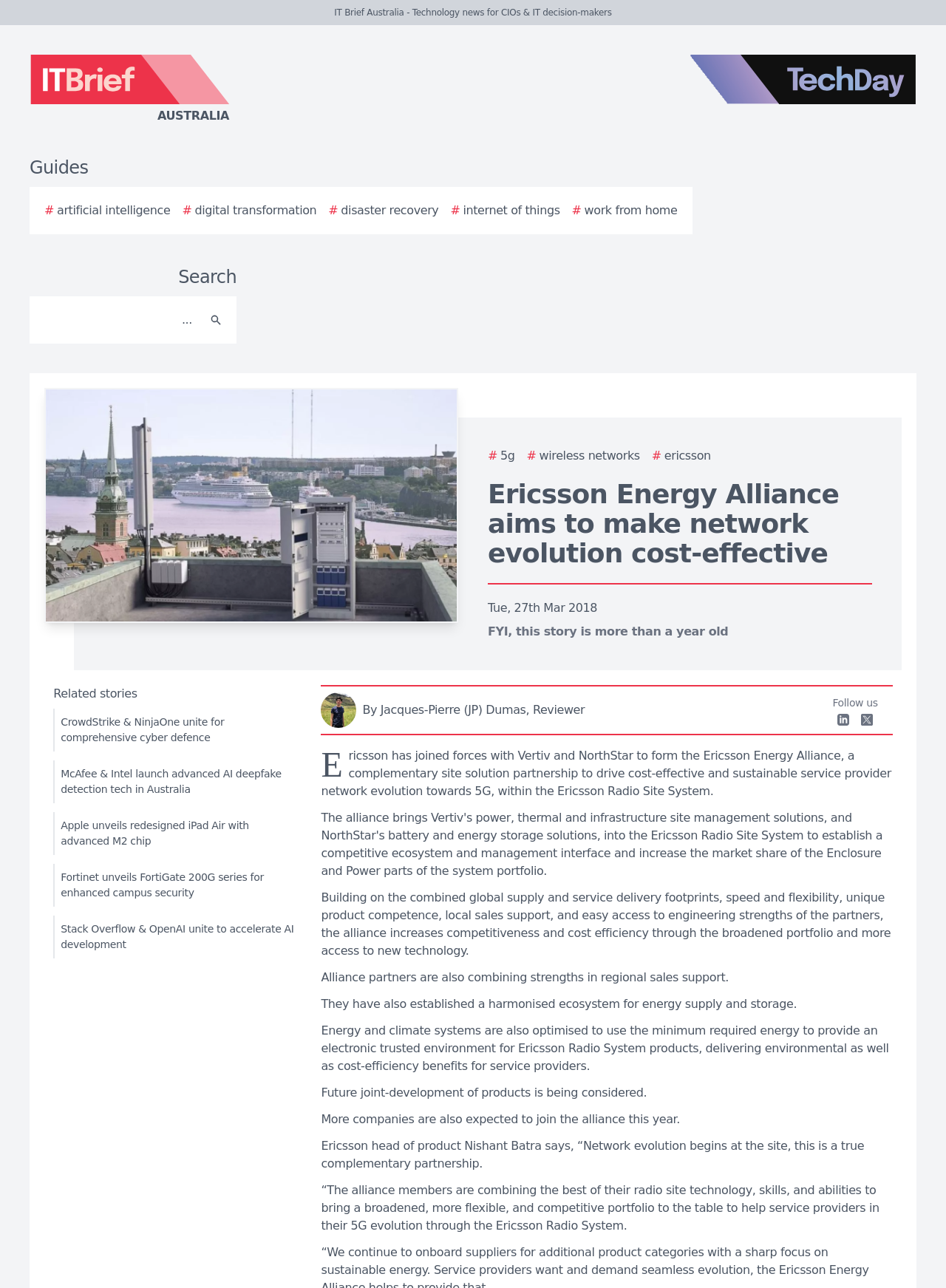How many links are there in the 'Guides' section?
Please answer the question with a single word or phrase, referencing the image.

5